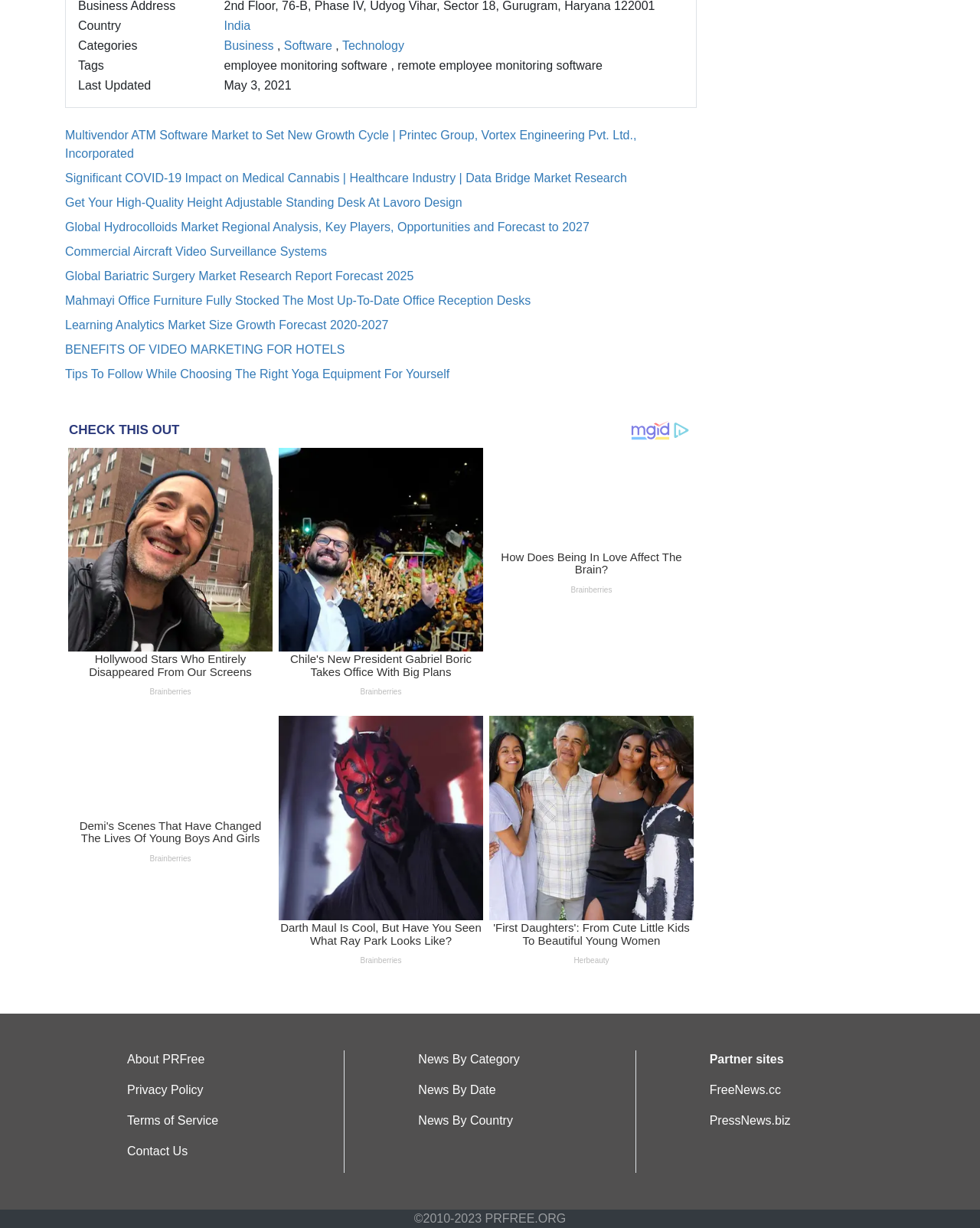Can you find the bounding box coordinates for the UI element given this description: "Terms of Service"? Provide the coordinates as four float numbers between 0 and 1: [left, top, right, bottom].

[0.13, 0.907, 0.223, 0.918]